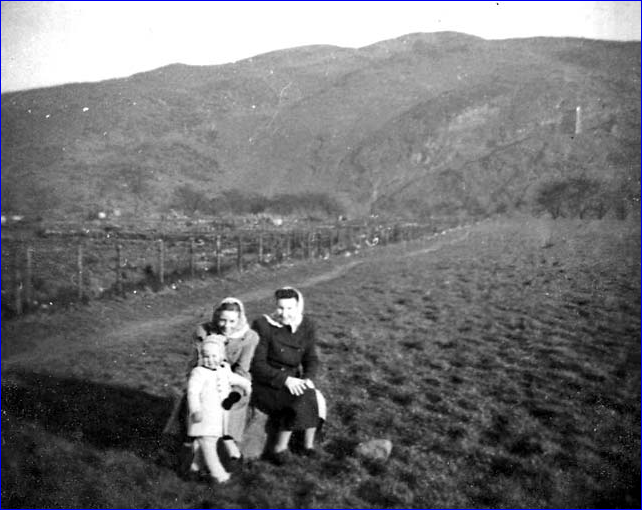Provide a rich and detailed narrative of the image.

The image depicts a nostalgic scene from the 1950s in Holyrood Park, Edinburgh, featuring Alex Jackson alongside his mother and a young child. The family is positioned in a grassy area, with the iconic rolling hills of the park providing a dramatic backdrop. The photograph evokes a sense of warmth and familial connection, capturing a moment of leisure and togetherness during a time when outdoor outings were cherished. The soft focus and monochrome tones of the image enhance the vintage feel, transporting viewers back to a quieter, simpler era. The allotments can be seen in the background, symbolizing the community and life of that period in Edinburgh.